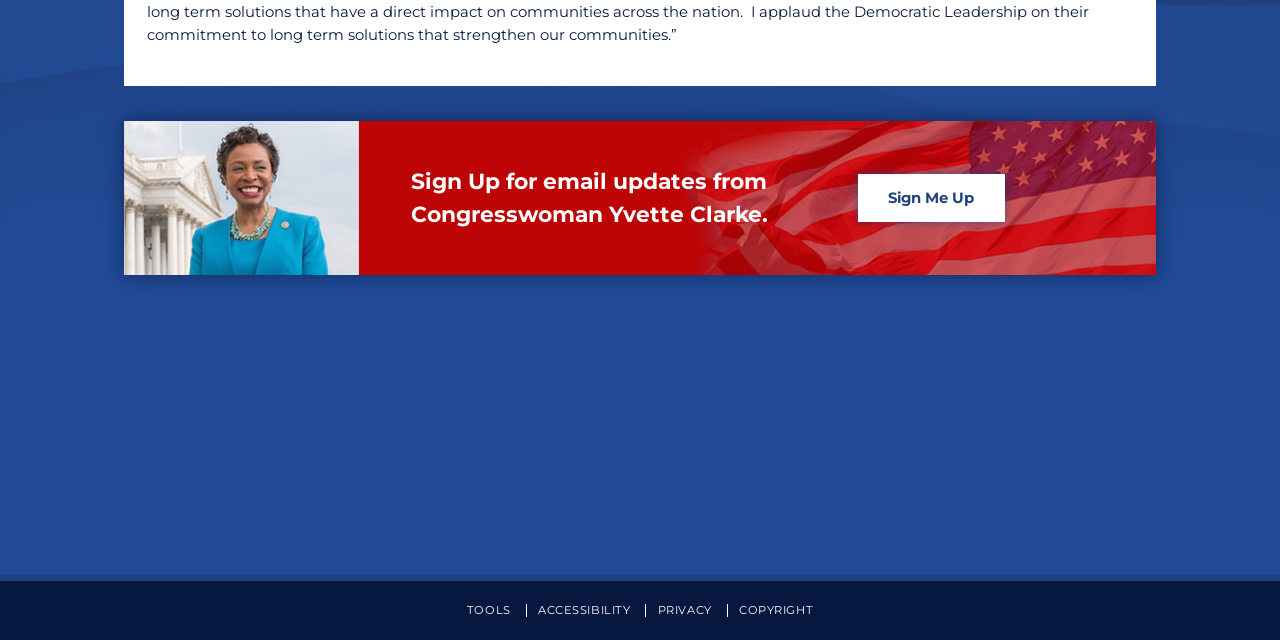Give the bounding box coordinates for the element described by: "Washington, D.C. Visitors".

[0.798, 0.051, 0.955, 0.095]